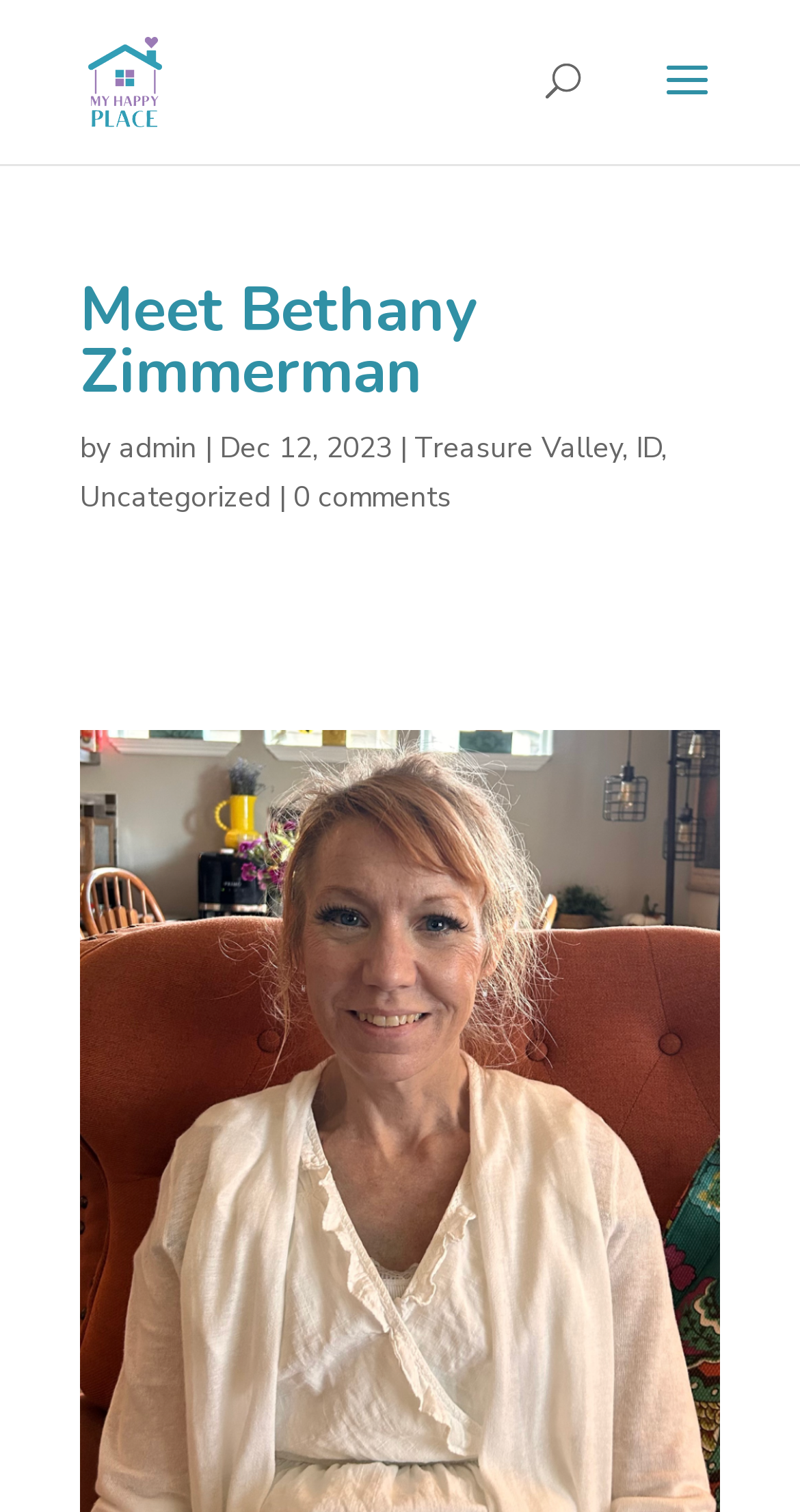What is the category of the post?
Please provide a detailed answer to the question.

The category of the post can be determined by looking at the link 'Uncategorized' which is located below the author's name, indicating that the post does not have a specific category.